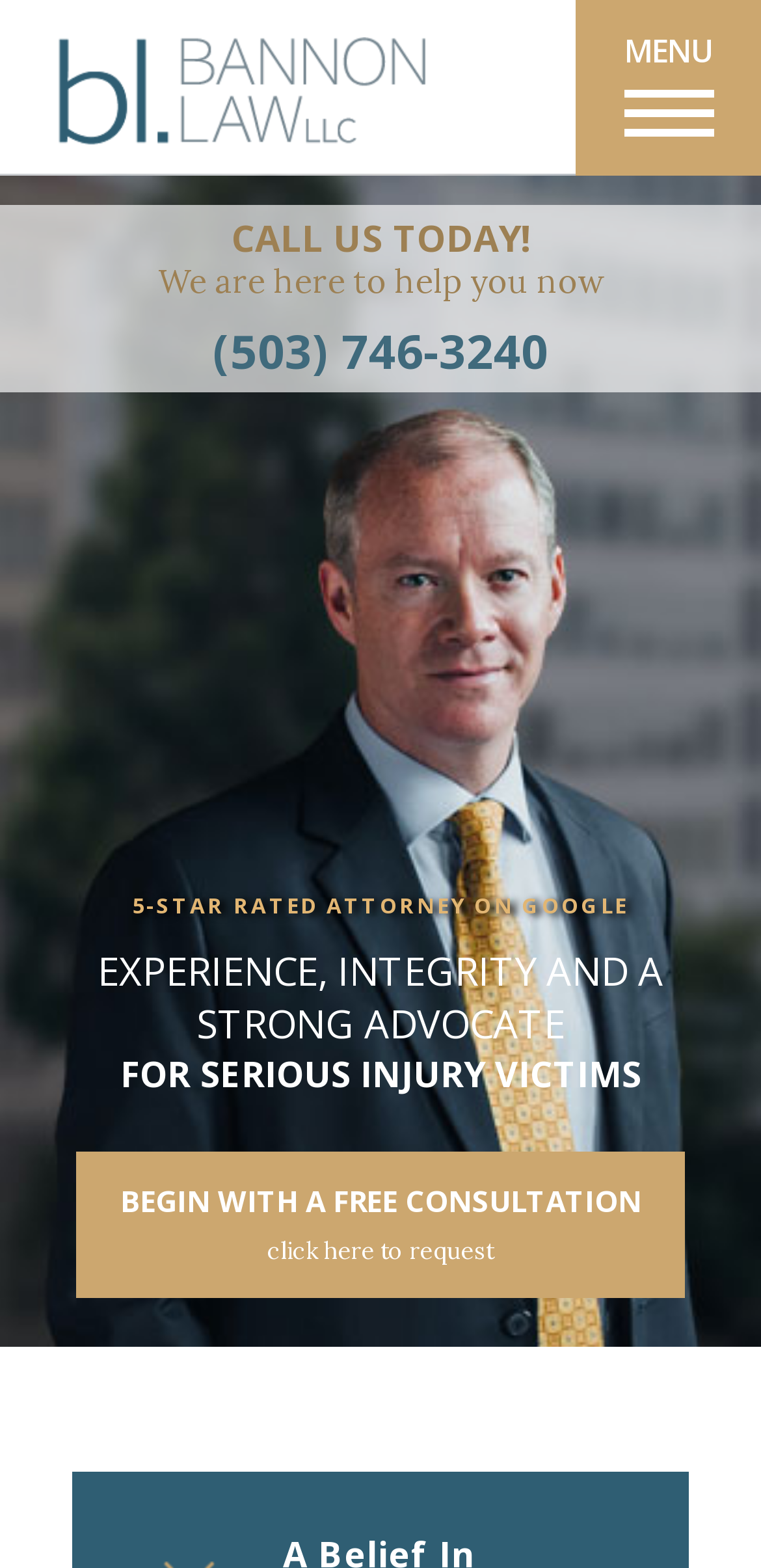Please locate the UI element described by "(503) 746-3240" and provide its bounding box coordinates.

[0.0, 0.199, 1.0, 0.248]